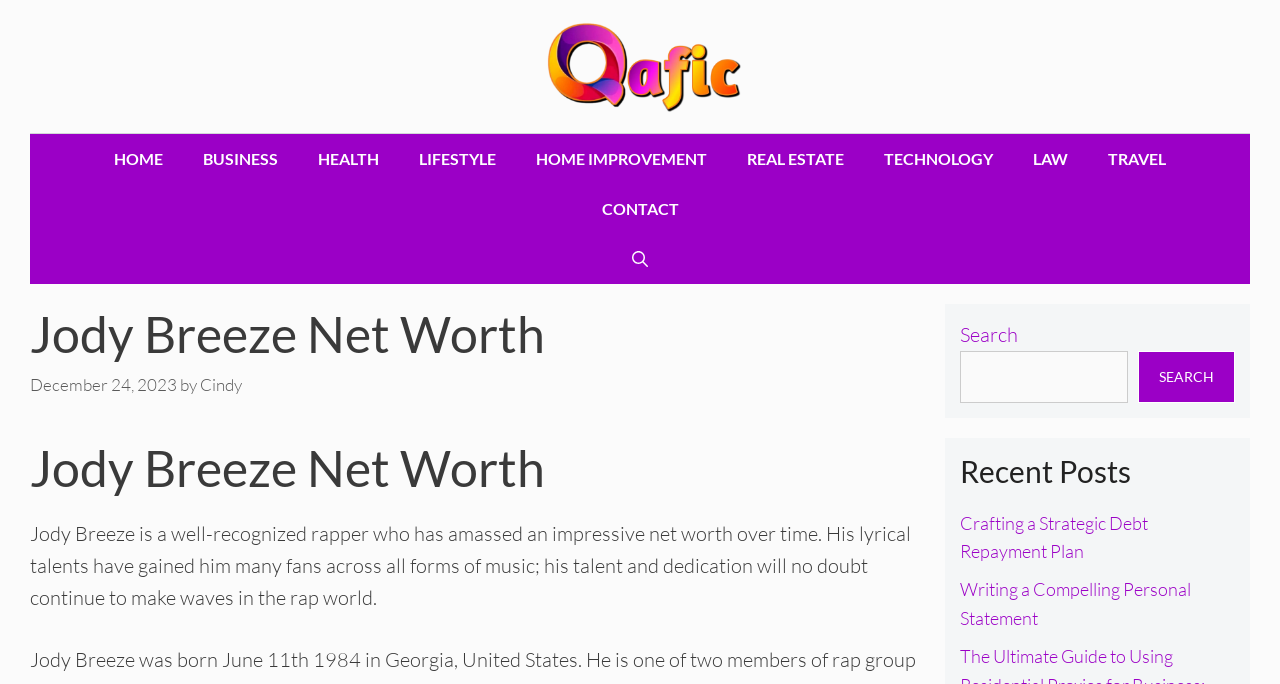How many links are present in the navigation section?
Using the image as a reference, answer the question in detail.

The navigation section has links to HOME, BUSINESS, HEALTH, LIFESTYLE, HOME IMPROVEMENT, REAL ESTATE, TECHNOLOGY, LAW, and TRAVEL, which makes a total of 9 links.